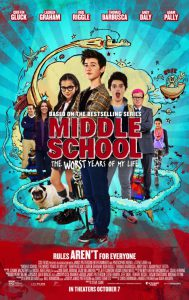Provide your answer in a single word or phrase: 
What is the theme of the movie?

Rebellion and self-discovery